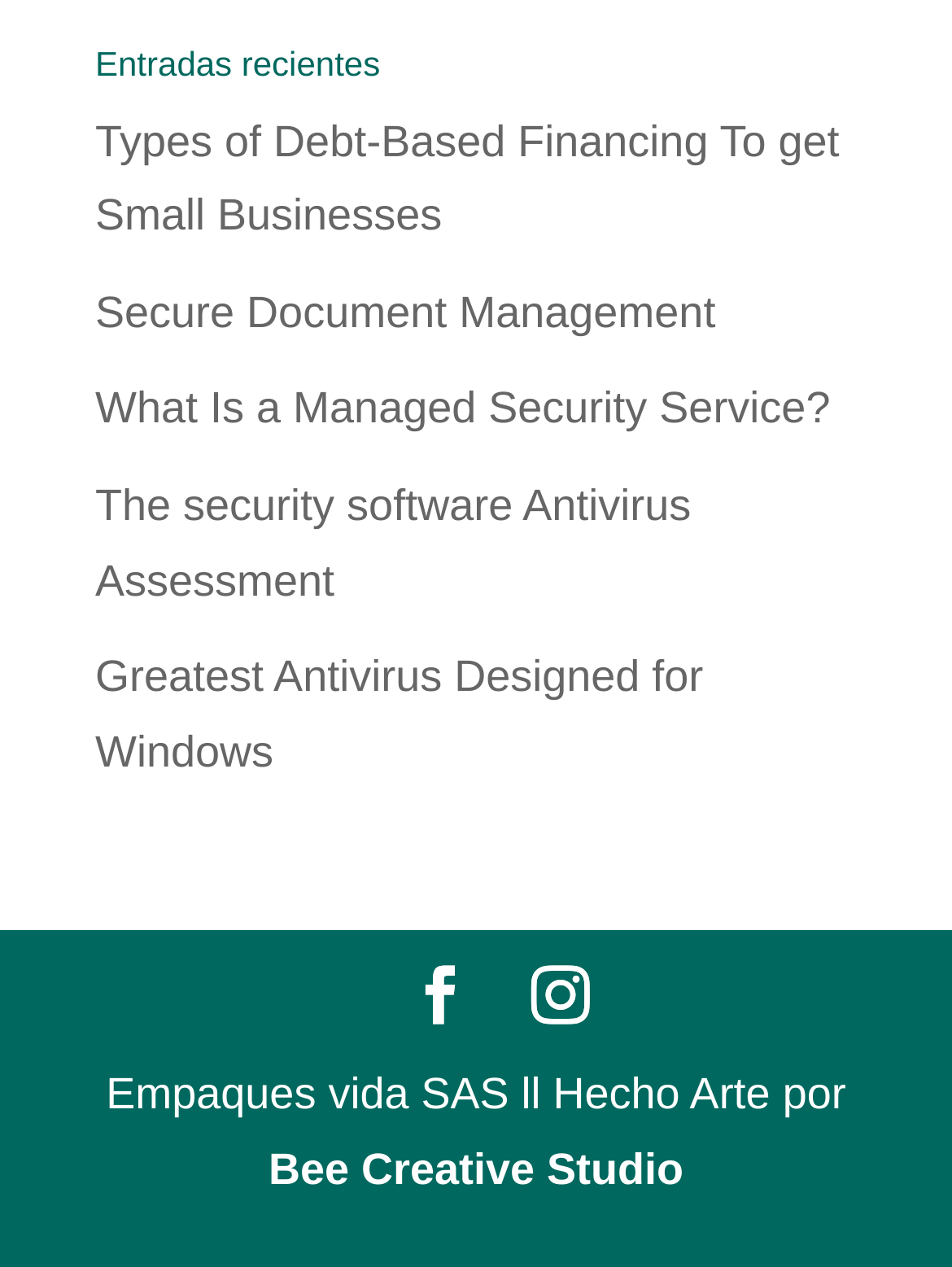Locate the bounding box coordinates of the area you need to click to fulfill this instruction: 'Explore what is a managed security service'. The coordinates must be in the form of four float numbers ranging from 0 to 1: [left, top, right, bottom].

[0.1, 0.303, 0.872, 0.342]